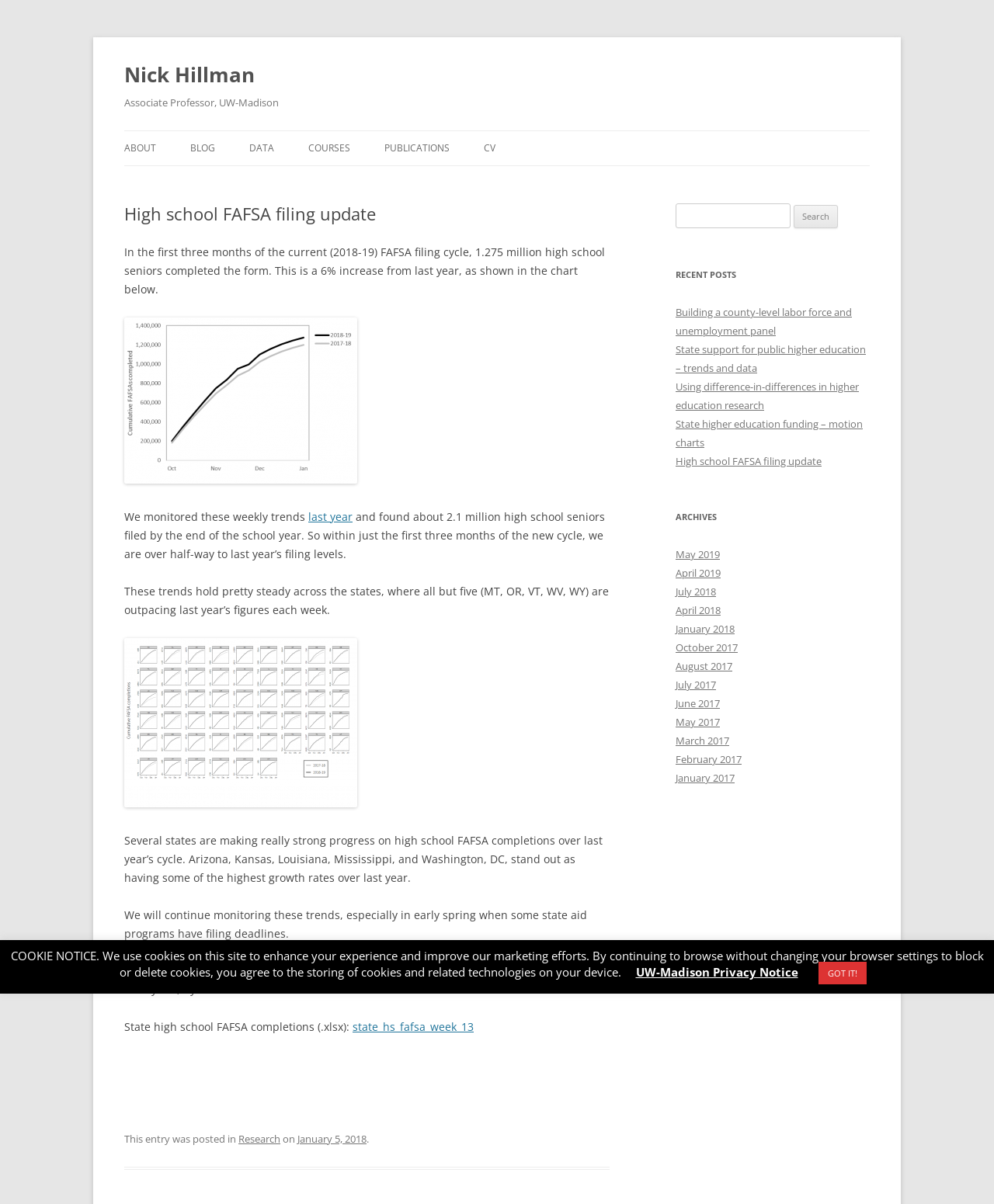Please identify the bounding box coordinates of the clickable element to fulfill the following instruction: "Search for something". The coordinates should be four float numbers between 0 and 1, i.e., [left, top, right, bottom].

[0.68, 0.169, 0.795, 0.19]